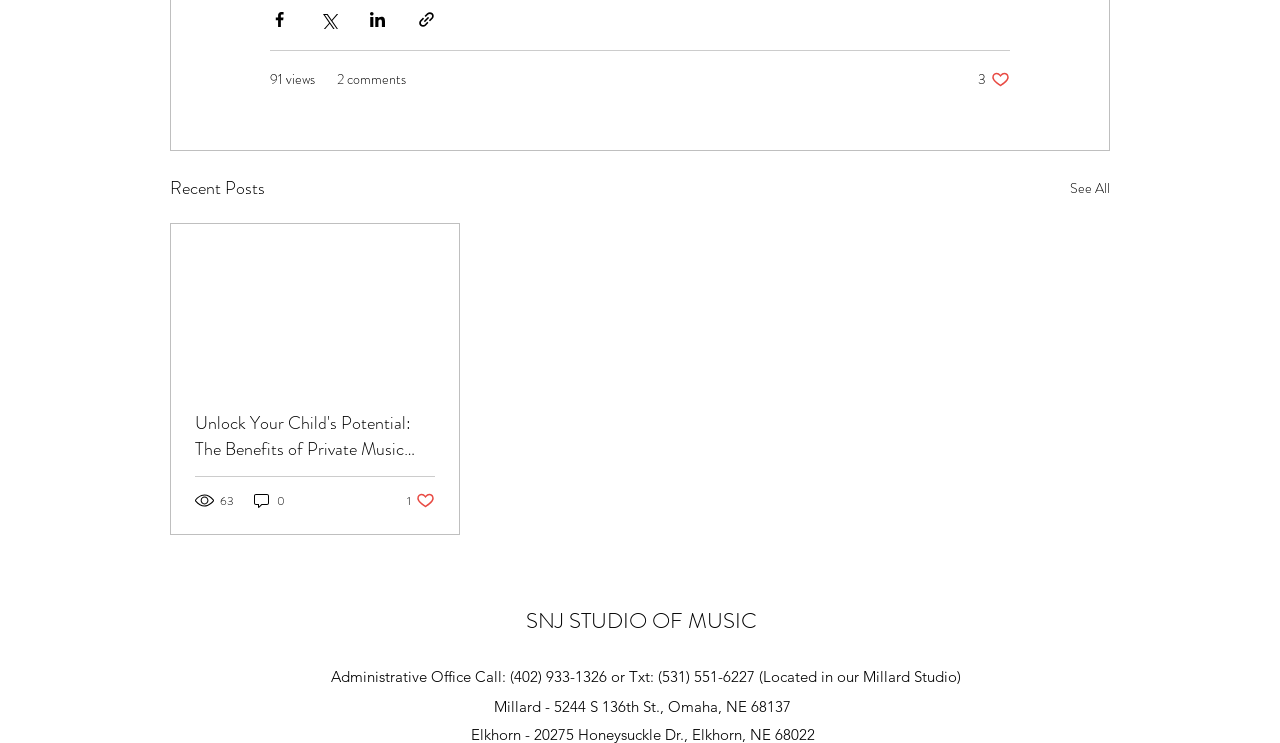Pinpoint the bounding box coordinates of the clickable area necessary to execute the following instruction: "Share via Facebook". The coordinates should be given as four float numbers between 0 and 1, namely [left, top, right, bottom].

[0.211, 0.014, 0.226, 0.039]